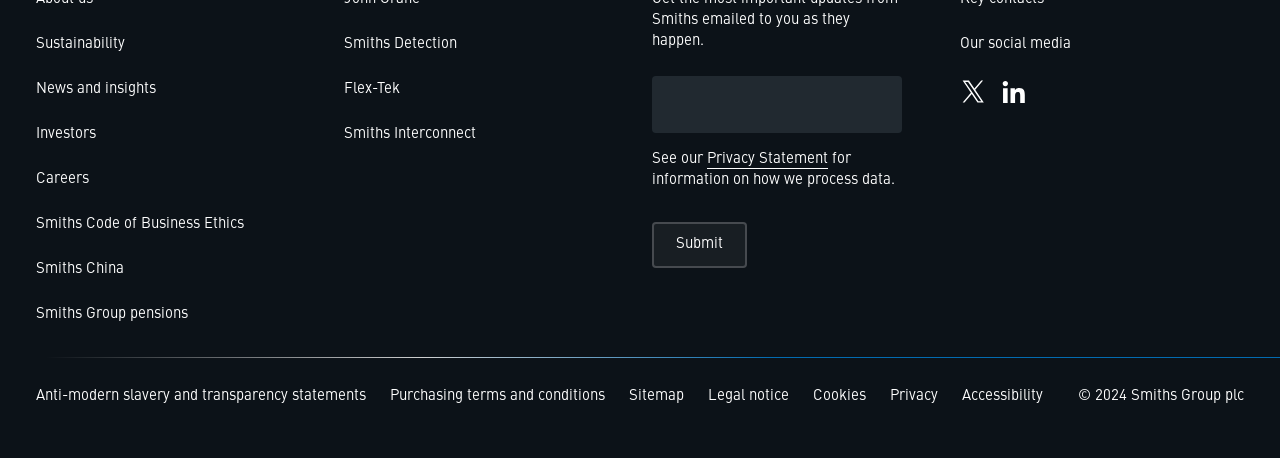Provide the bounding box coordinates for the UI element described in this sentence: "Our social media". The coordinates should be four float values between 0 and 1, i.e., [left, top, right, bottom].

[0.75, 0.082, 0.837, 0.114]